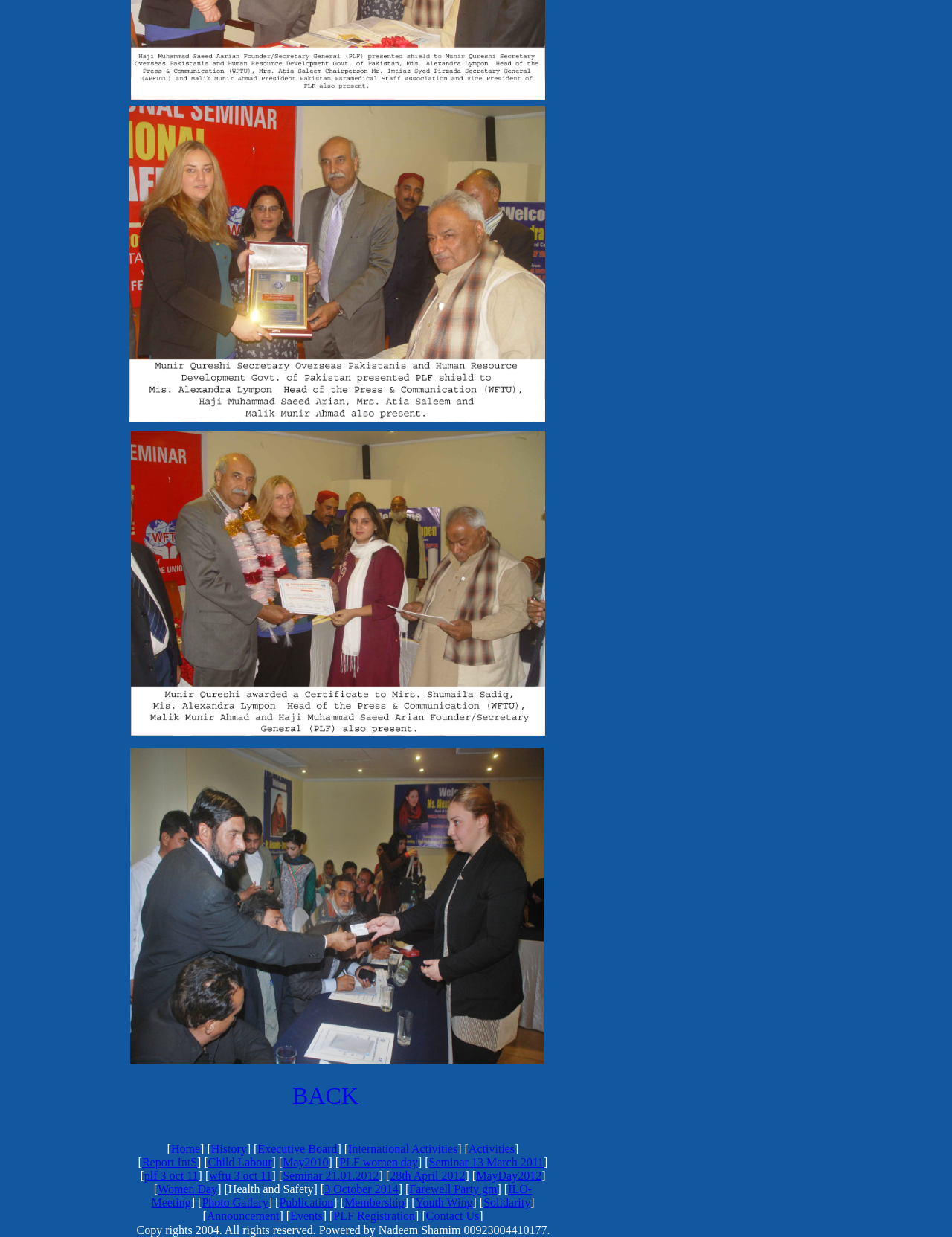What is the text on the bottom-right corner of the webpage? Based on the image, give a response in one word or a short phrase.

Copy rights 2004. All rights reserved.